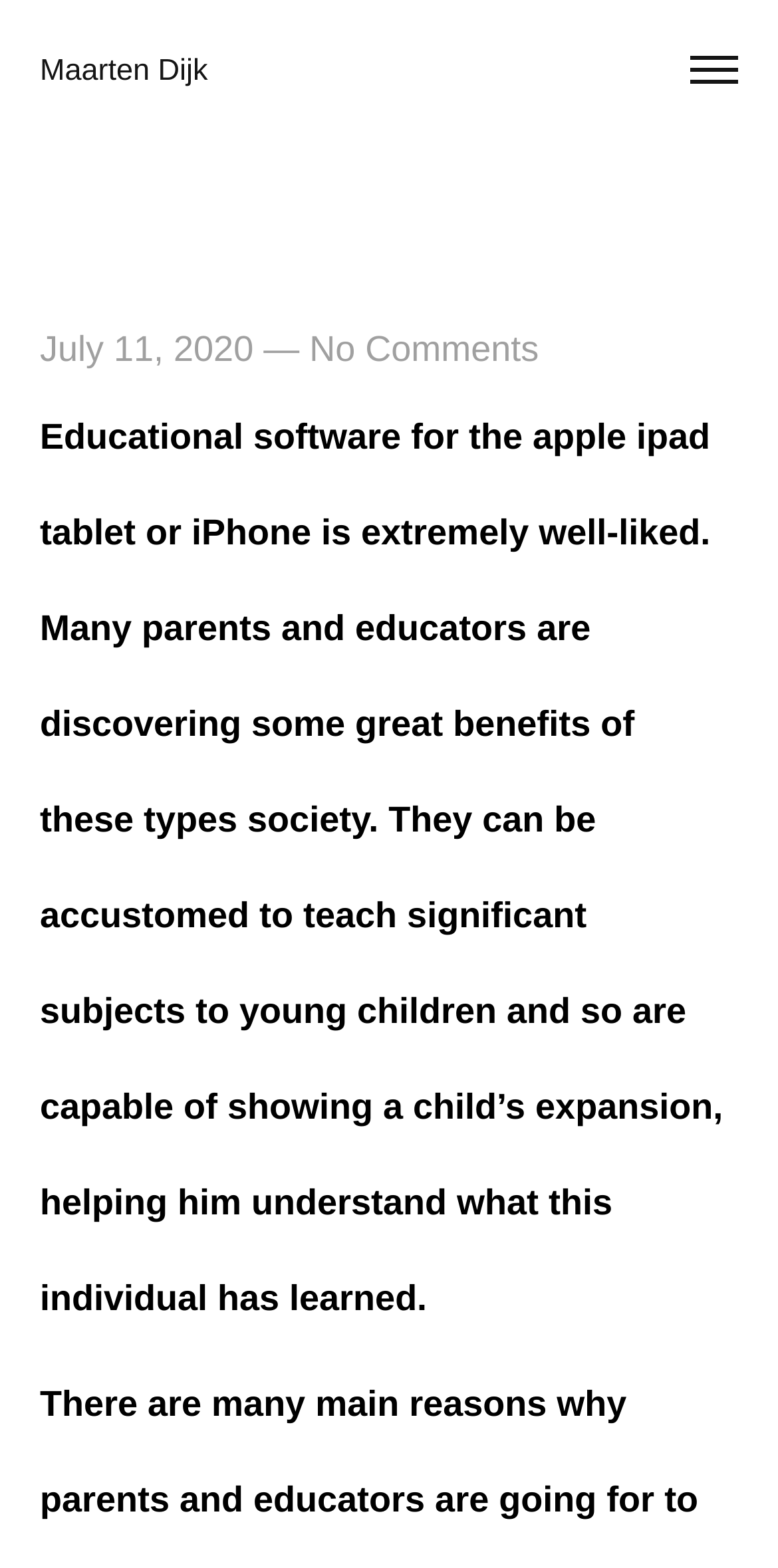Based on the element description Maarten Dijk, identify the bounding box coordinates for the UI element. The coordinates should be in the format (top-left x, top-left y, bottom-right x, bottom-right y) and within the 0 to 1 range.

[0.051, 0.035, 0.267, 0.054]